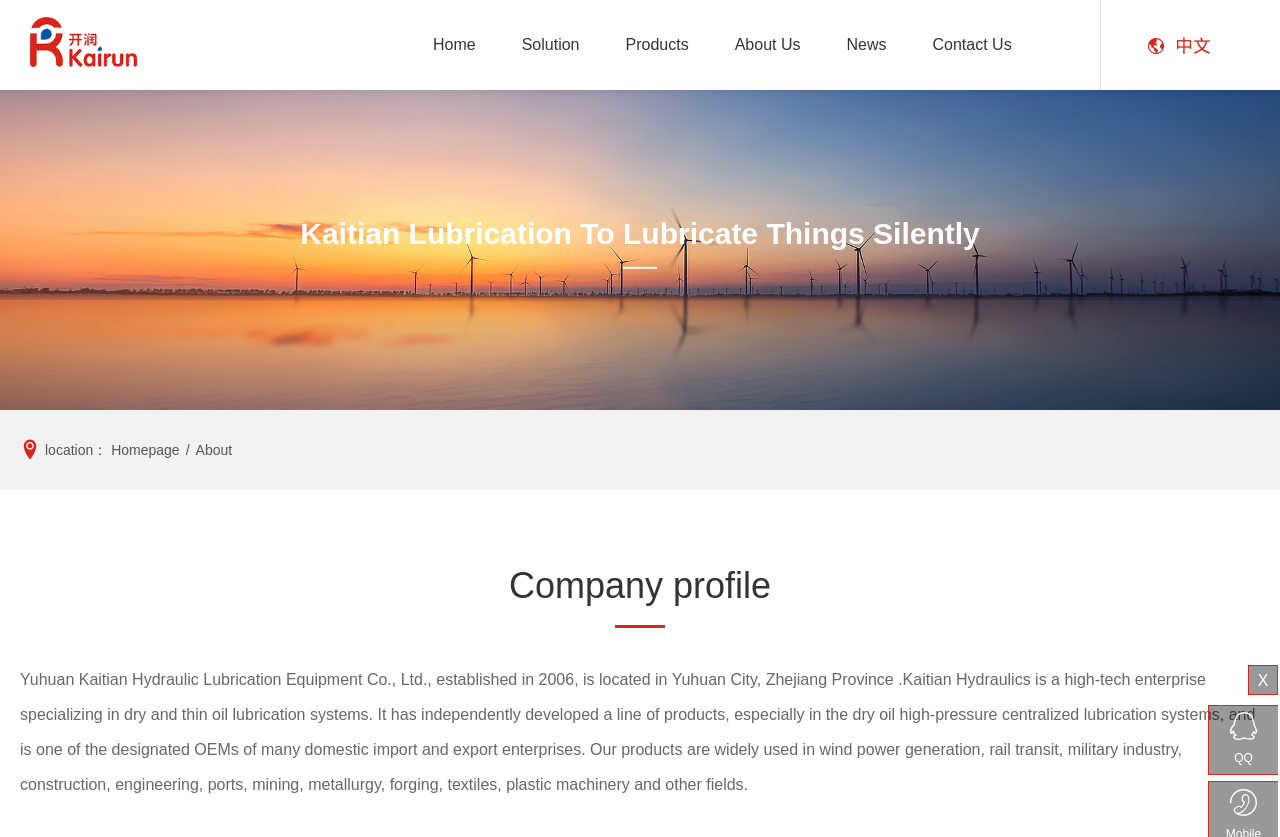Please find the bounding box for the UI element described by: "Products".

[0.489, 0.0, 0.538, 0.108]